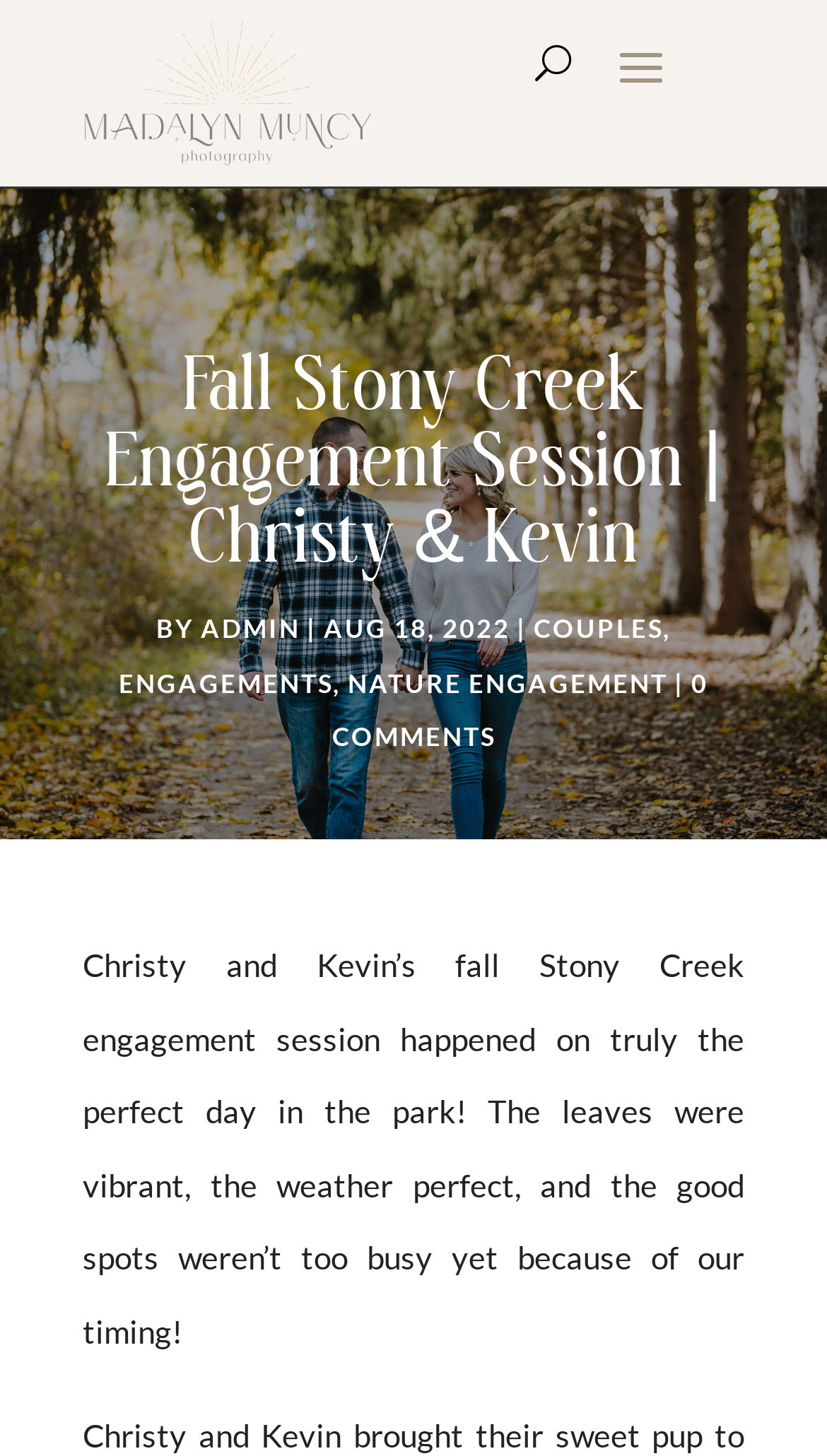Identify the text that serves as the heading for the webpage and generate it.

Fall Stony Creek Engagement Session | Christy & Kevin